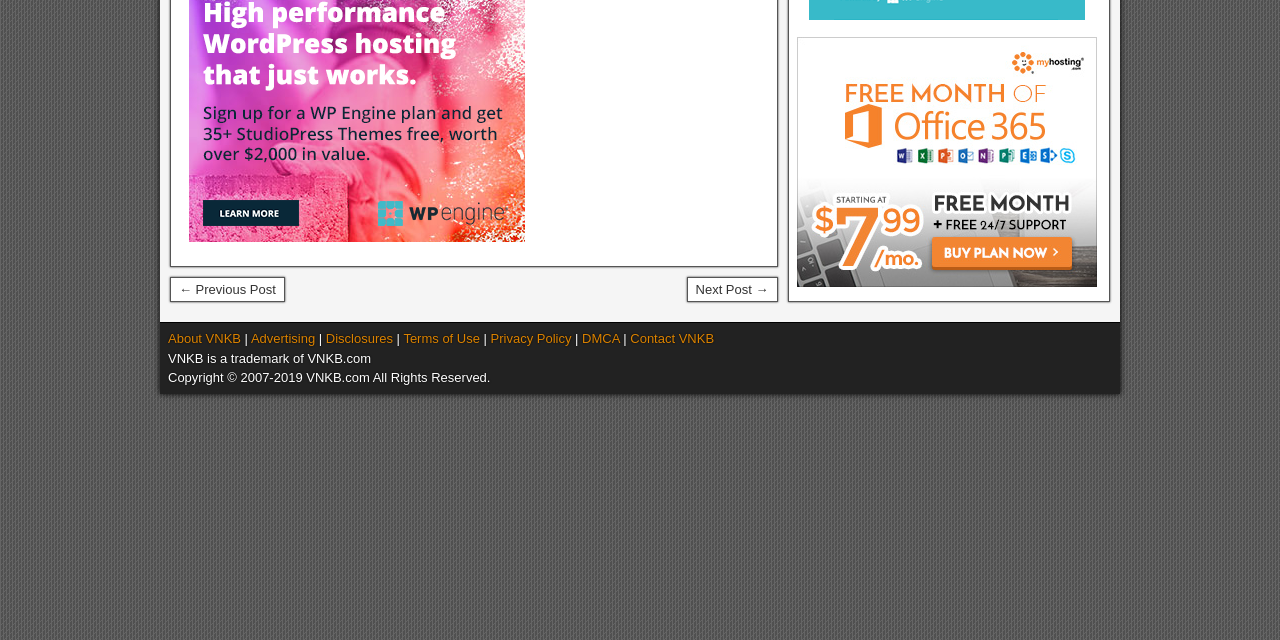Determine the bounding box coordinates of the UI element described below. Use the format (top-left x, top-left y, bottom-right x, bottom-right y) with floating point numbers between 0 and 1: Advertising

[0.196, 0.518, 0.246, 0.541]